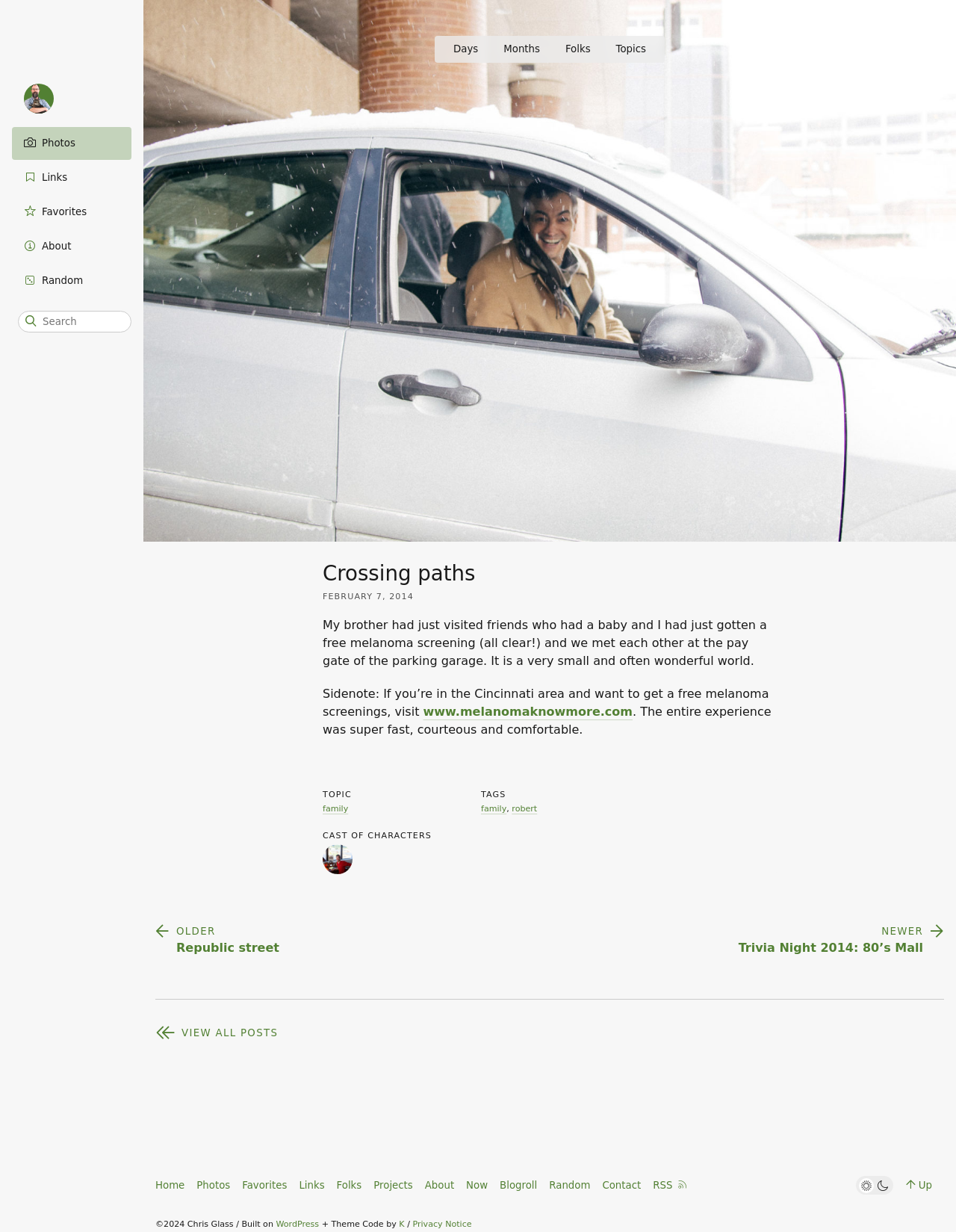Please examine the image and answer the question with a detailed explanation:
What is the purpose of the search box?

The search box is located in the top-right corner of the webpage, and it has a submit button with a magnifying glass icon. This suggests that the search box is intended for users to search for specific posts or content within the webpage.